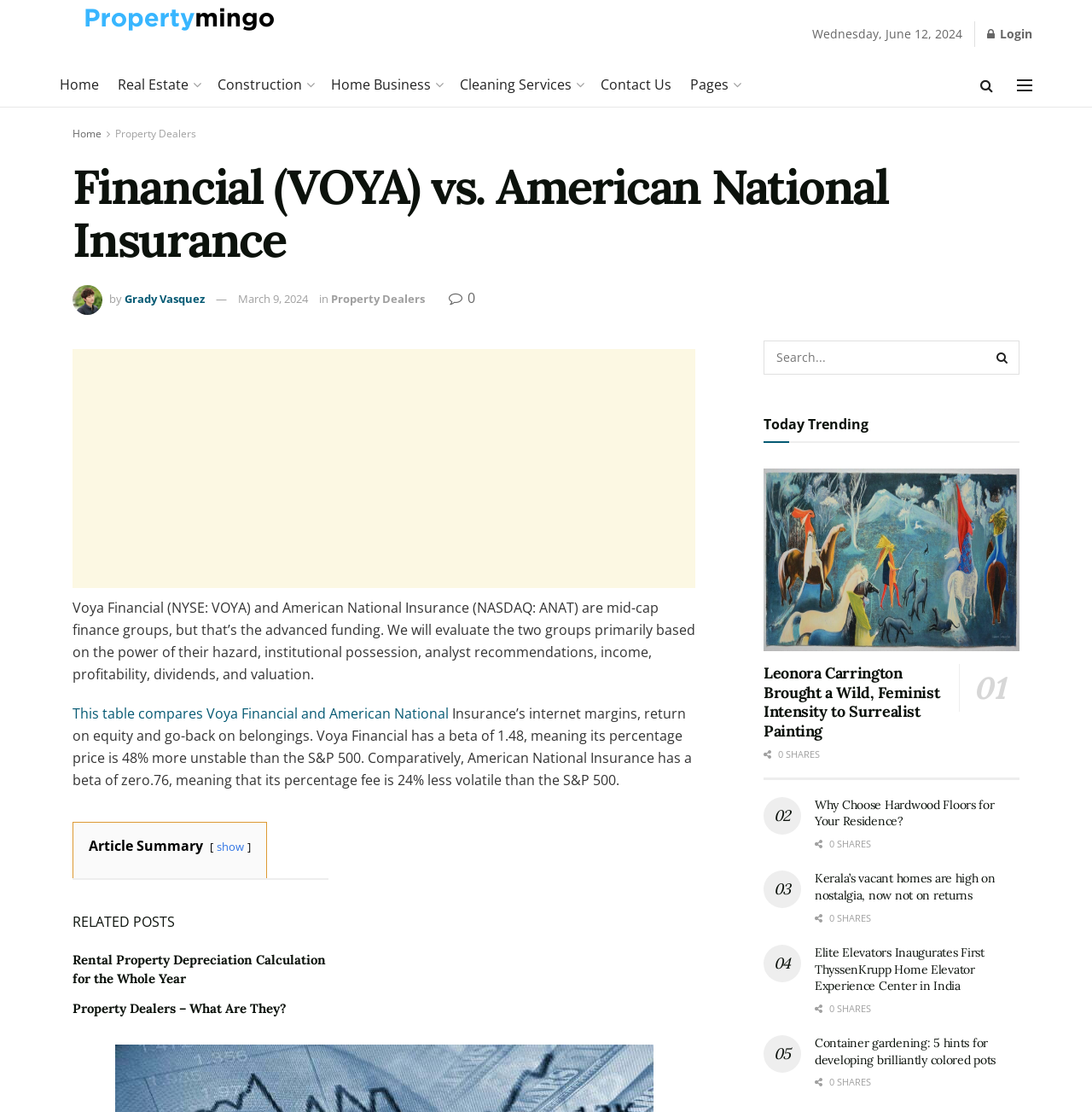Extract the heading text from the webpage.

Financial (VOYA) vs. American National Insurance